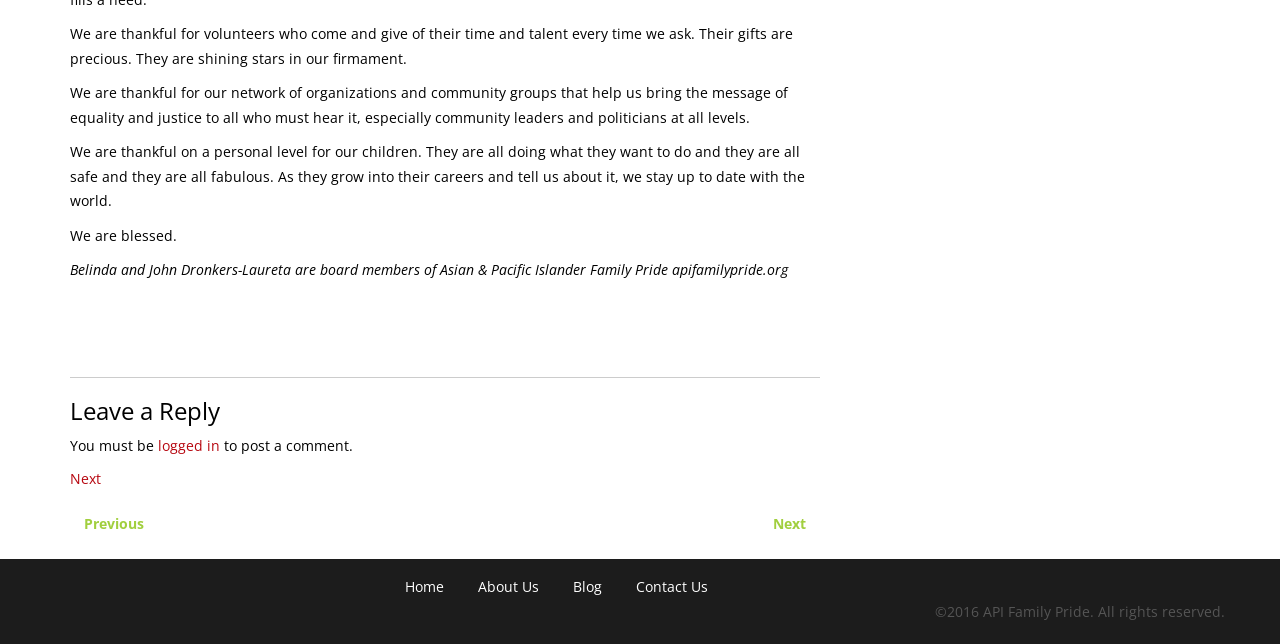Specify the bounding box coordinates of the area that needs to be clicked to achieve the following instruction: "Click on 'Next' to view more comments".

[0.593, 0.79, 0.641, 0.836]